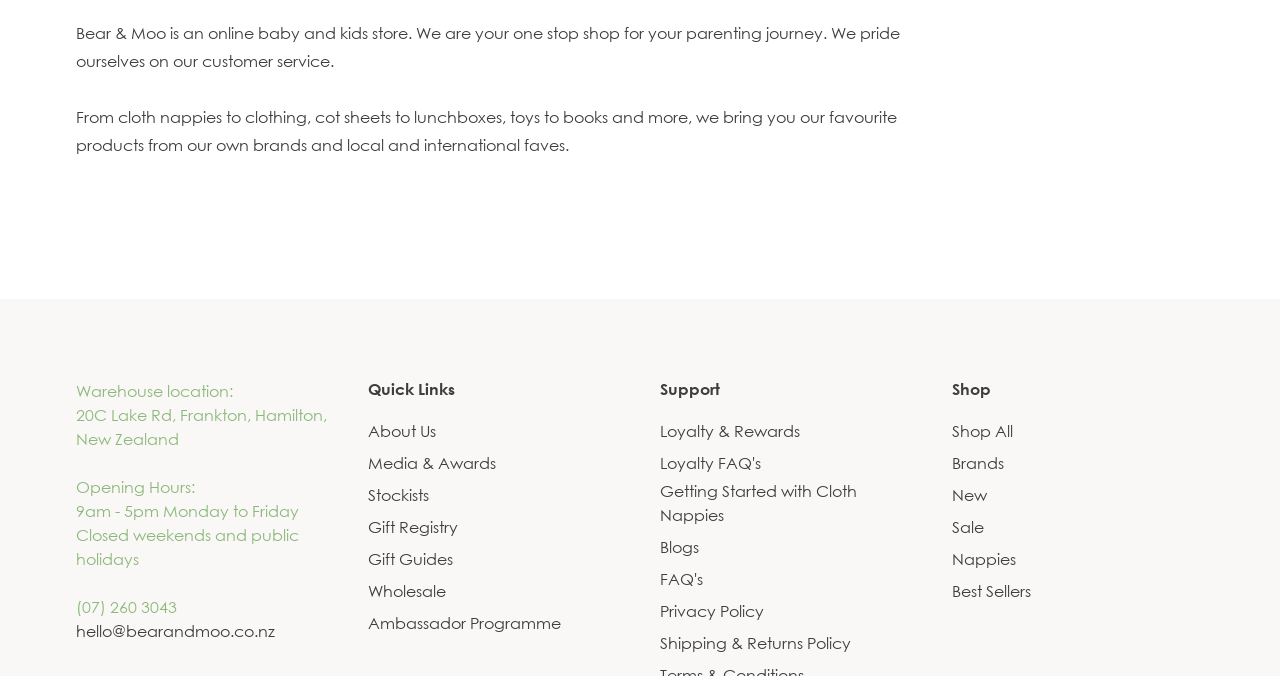Find the bounding box coordinates of the element you need to click on to perform this action: 'View About Us page'. The coordinates should be represented by four float values between 0 and 1, in the format [left, top, right, bottom].

[0.288, 0.62, 0.341, 0.655]